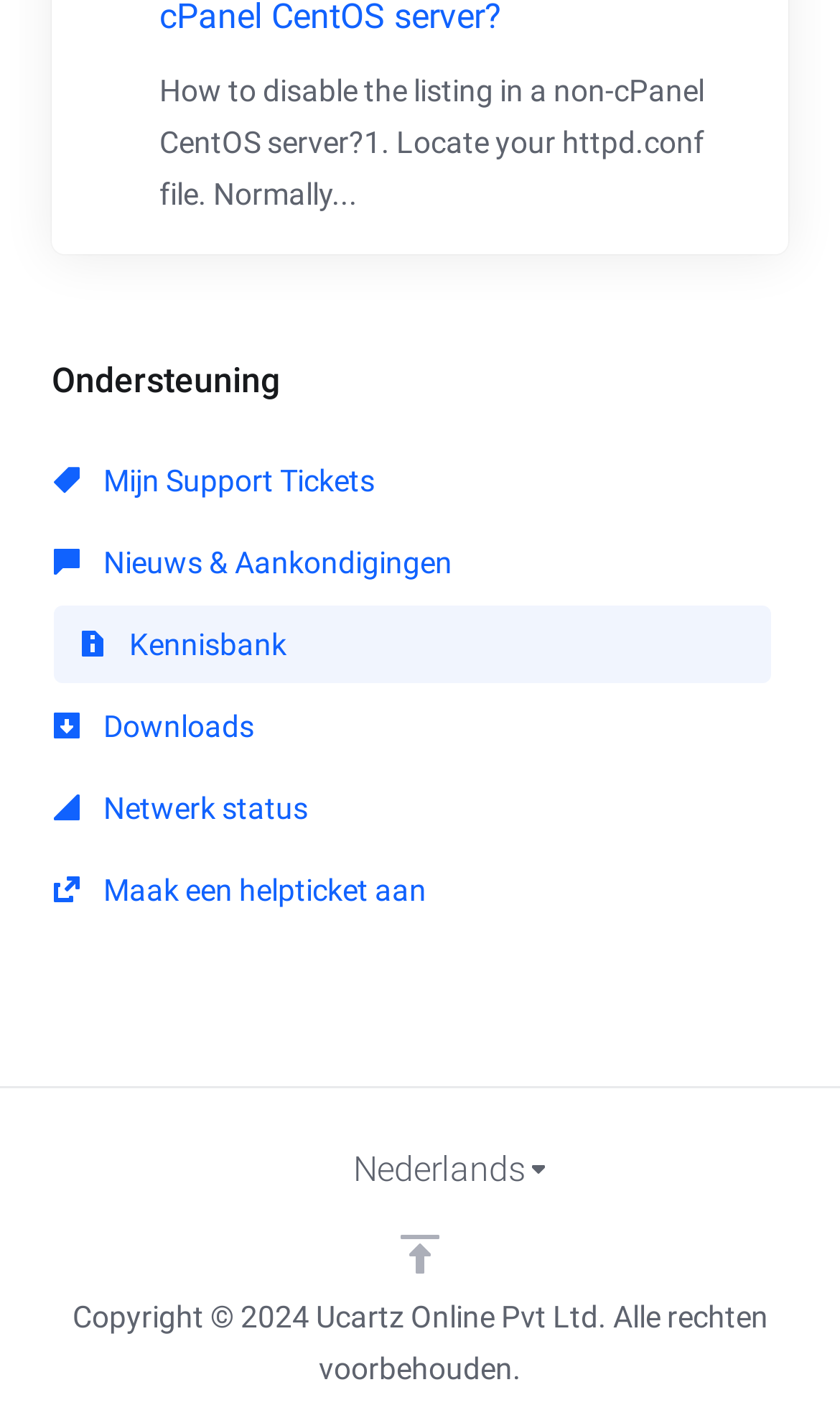How many language options are available?
Examine the image closely and answer the question with as much detail as possible.

I found two links with language-related icons and text, 'Nederlands' and another icon-only link, indicating two language options are available.